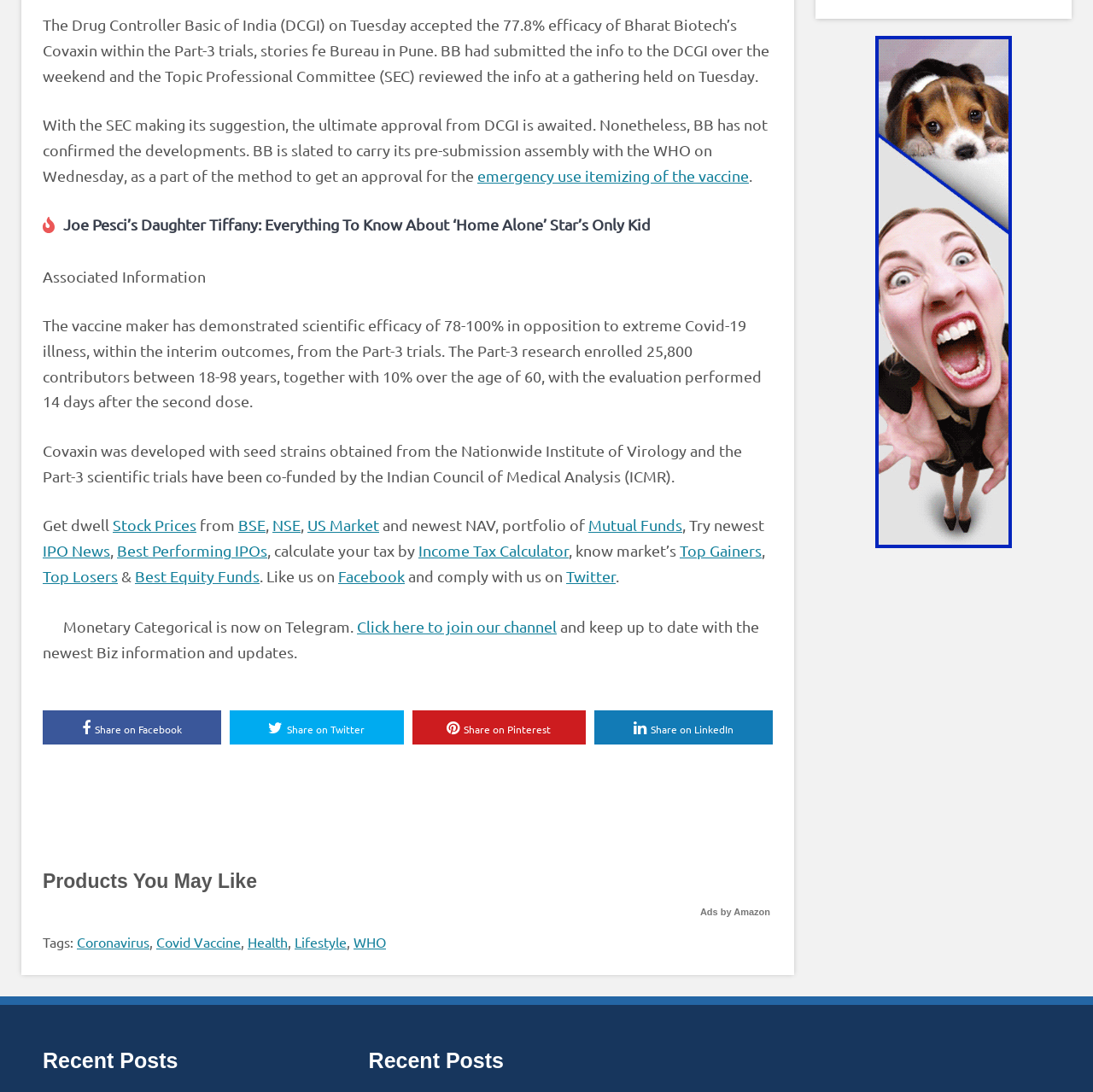Please identify the bounding box coordinates for the region that you need to click to follow this instruction: "Read more about Covaxin".

[0.437, 0.152, 0.685, 0.169]